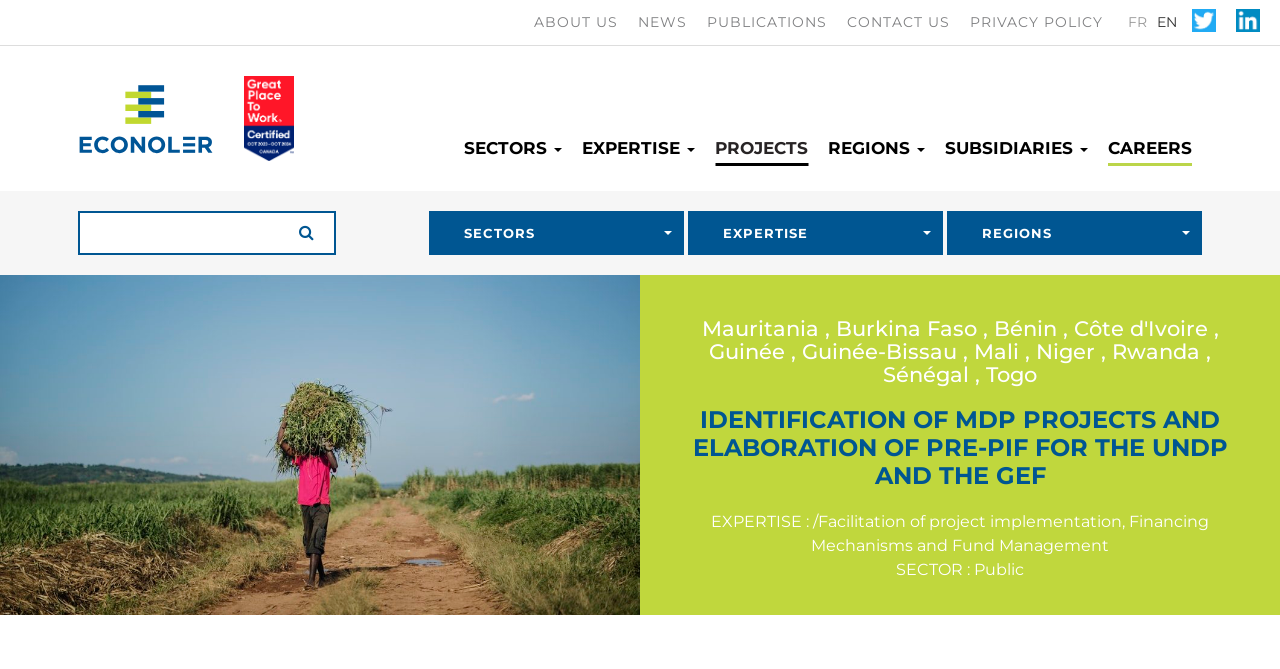Answer the question below with a single word or a brief phrase: 
What is the main expertise of the company?

Facilitation of project implementation